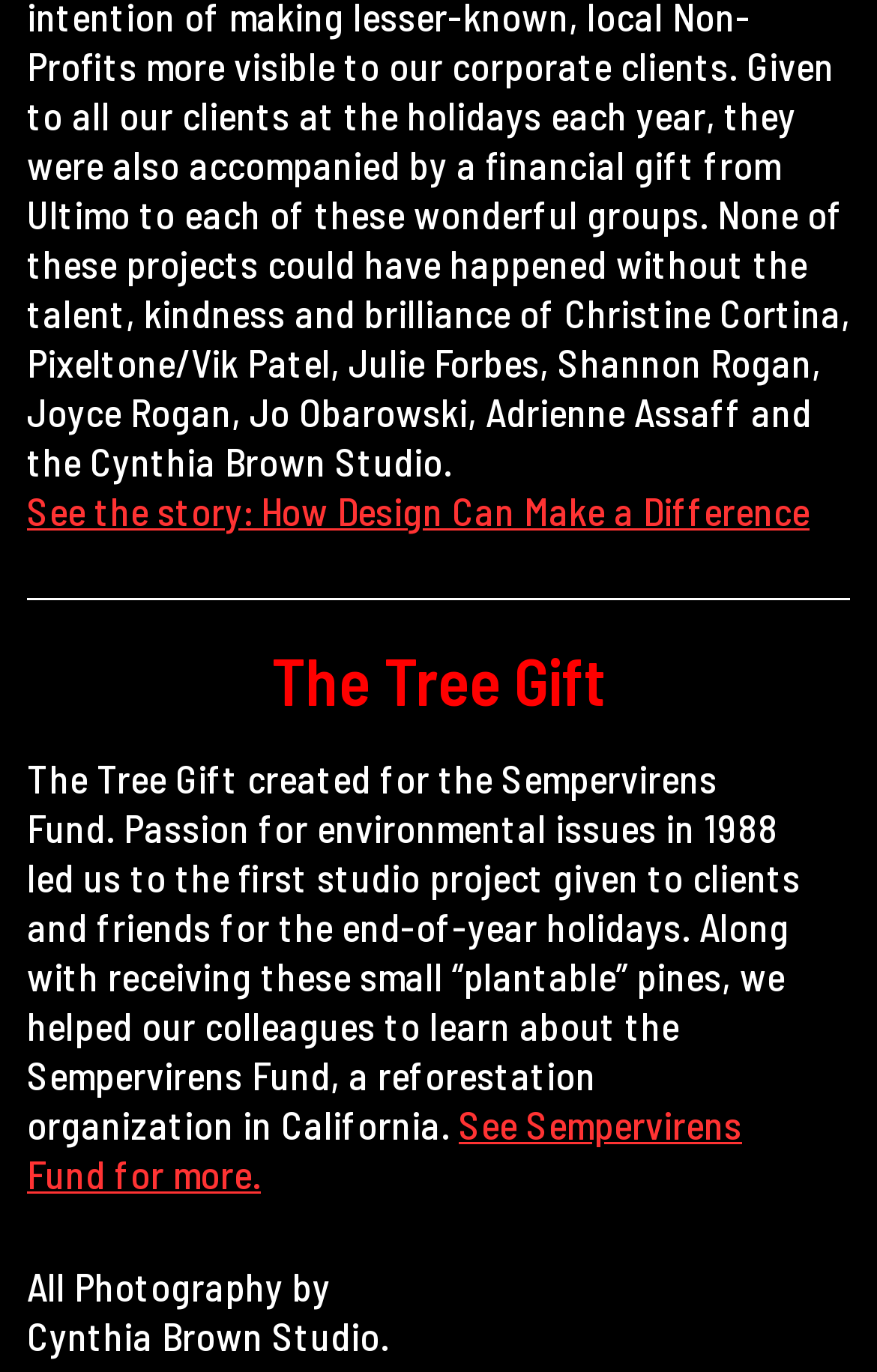Determine the bounding box for the HTML element described here: "See Sempervirens Fund for more.". The coordinates should be given as [left, top, right, bottom] with each number being a float between 0 and 1.

[0.031, 0.801, 0.846, 0.873]